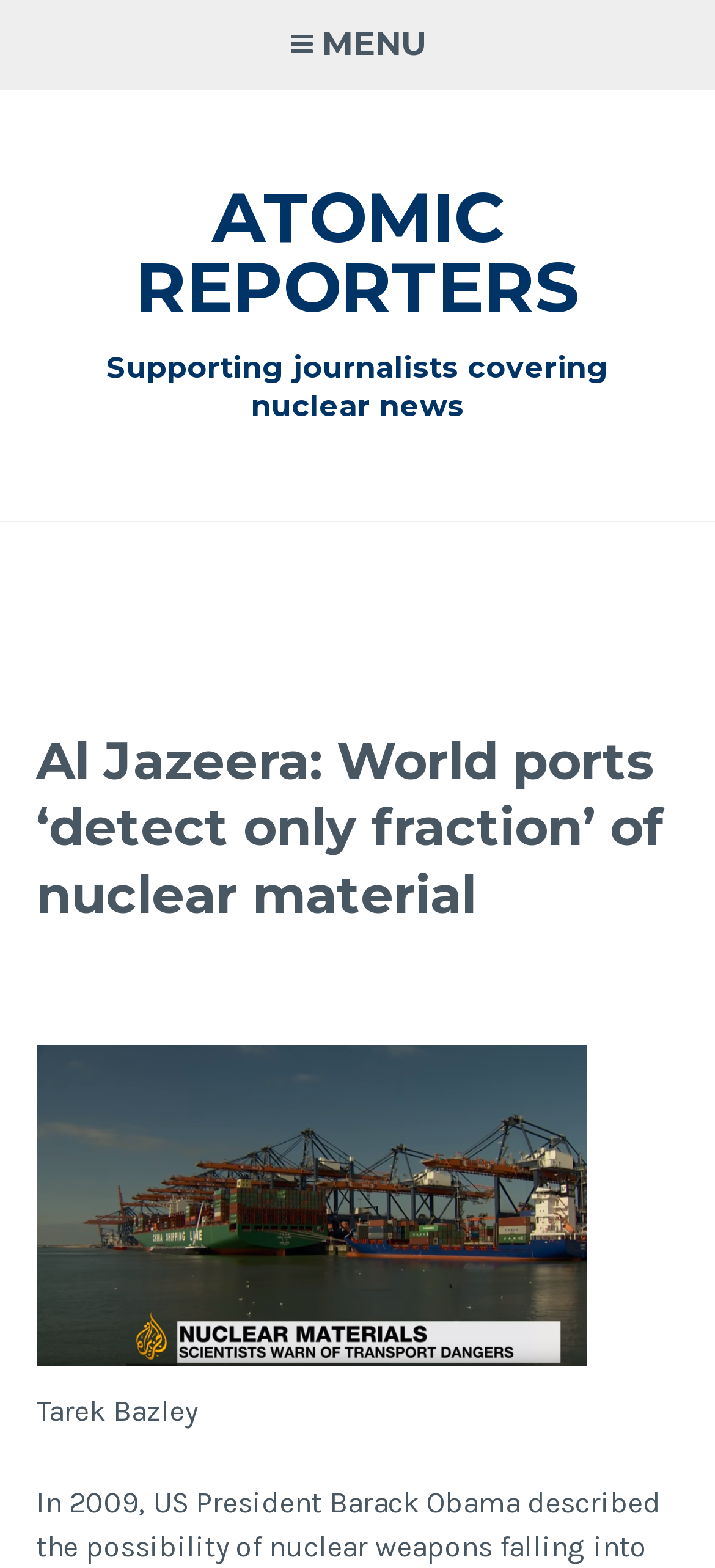Reply to the question below using a single word or brief phrase:
Is there a menu button on the page?

Yes